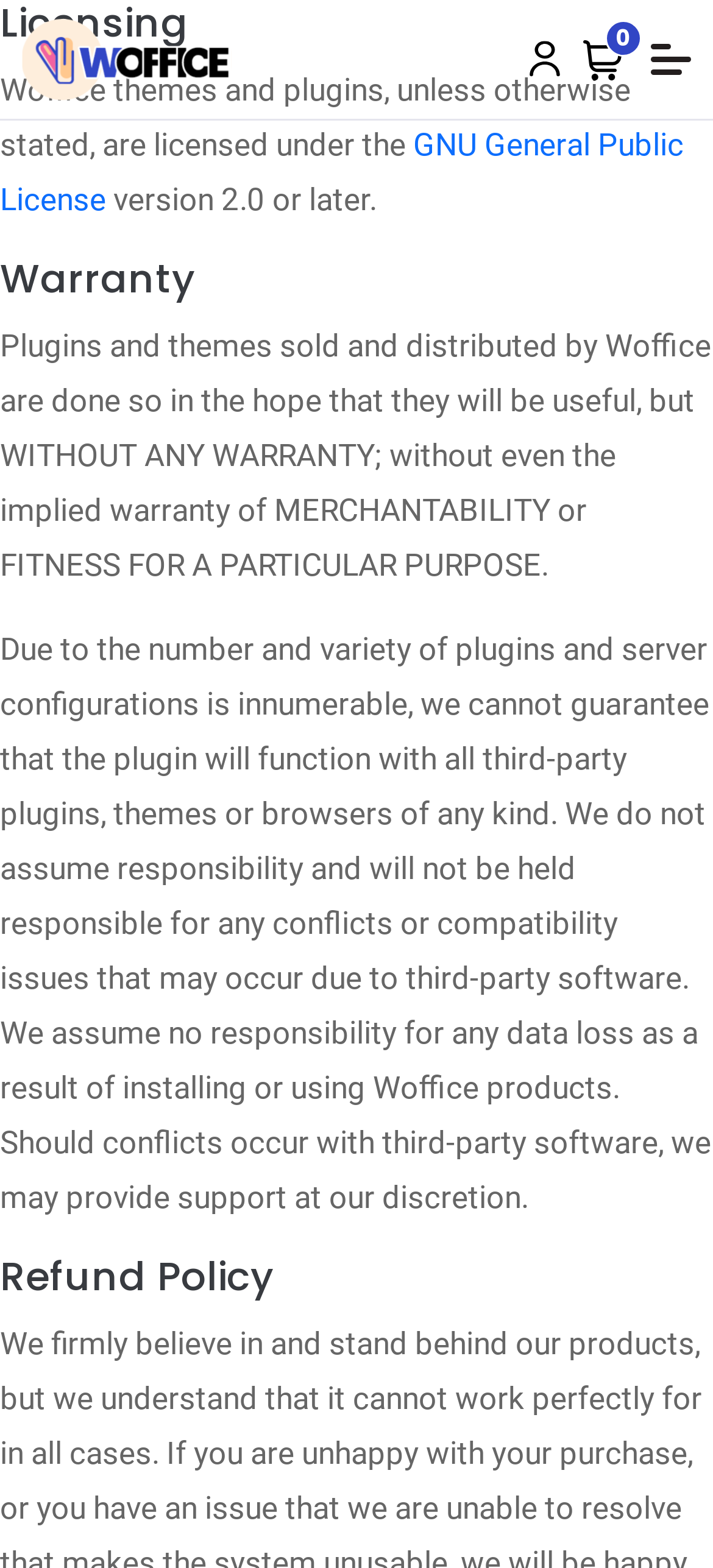What is the purpose of Woffice products?
Refer to the screenshot and answer in one word or phrase.

To be useful